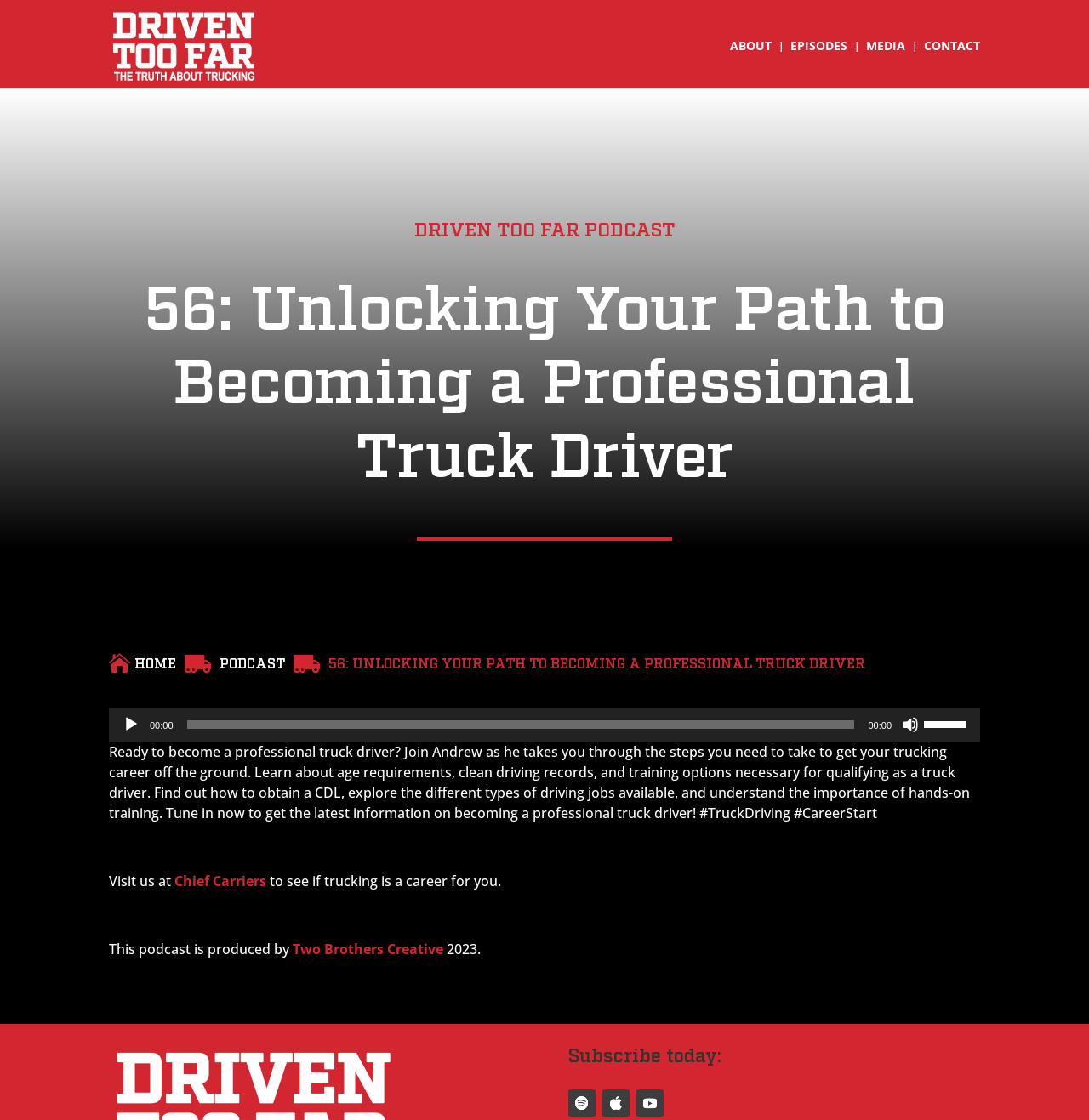Determine the bounding box coordinates of the clickable element to complete this instruction: "Check the comments on Game Night: Week One". Provide the coordinates in the format of four float numbers between 0 and 1, [left, top, right, bottom].

None